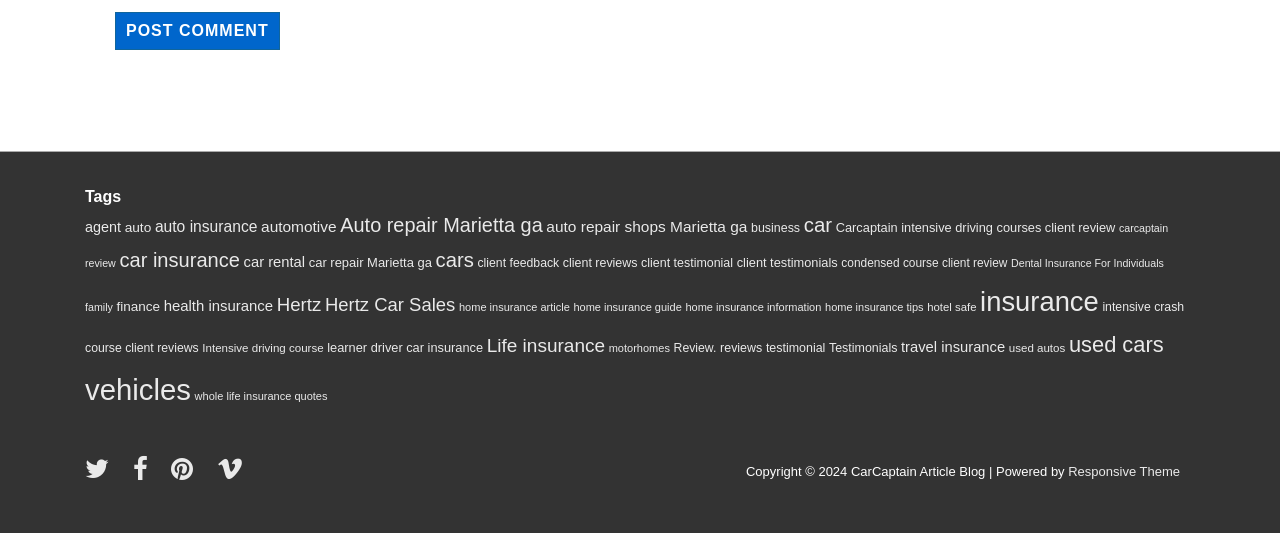Identify the bounding box coordinates of the part that should be clicked to carry out this instruction: "Explore 'used cars' articles".

[0.835, 0.623, 0.909, 0.67]